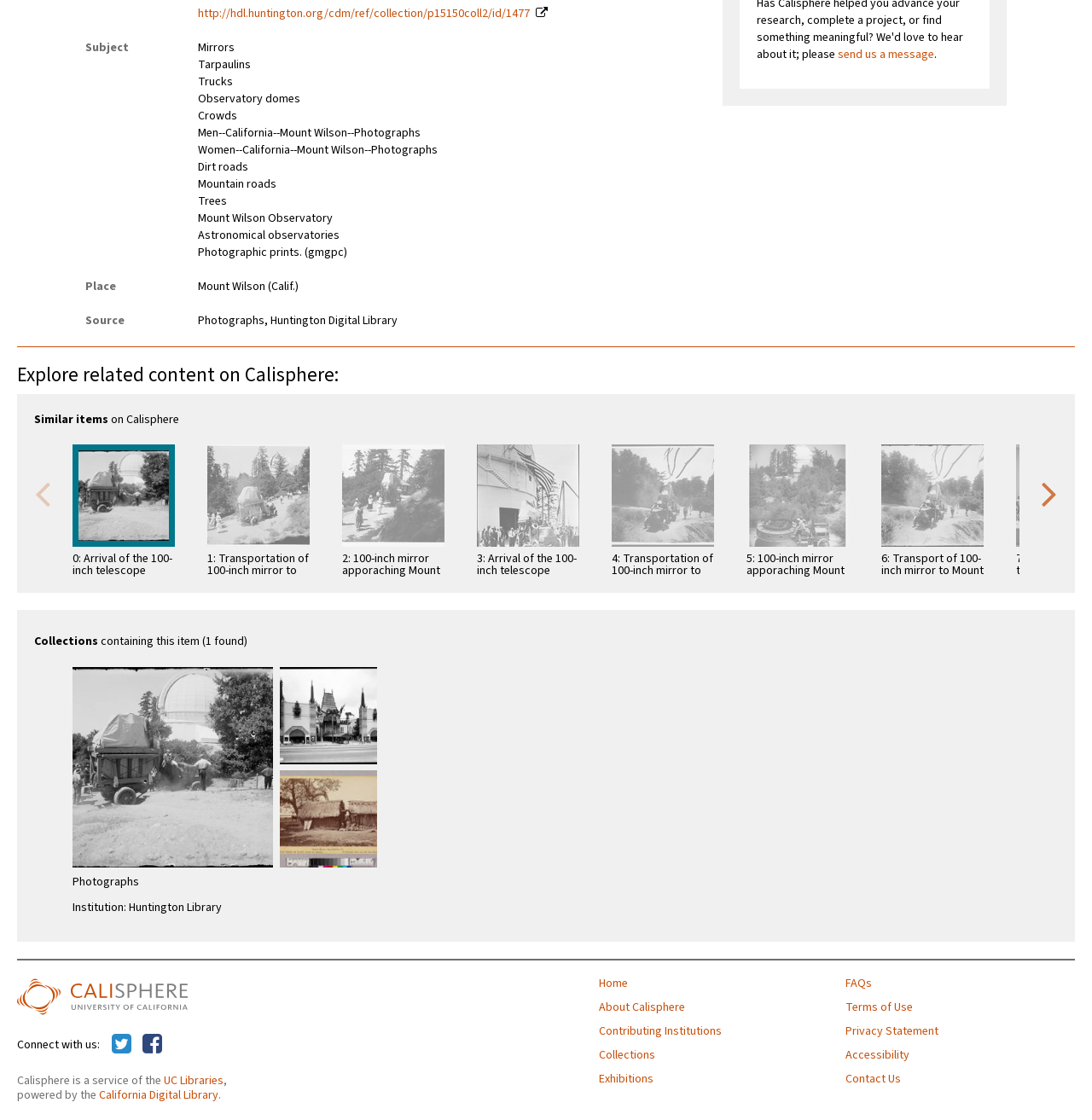Answer the question using only a single word or phrase: 
What is the subject of the photograph?

Mirrors